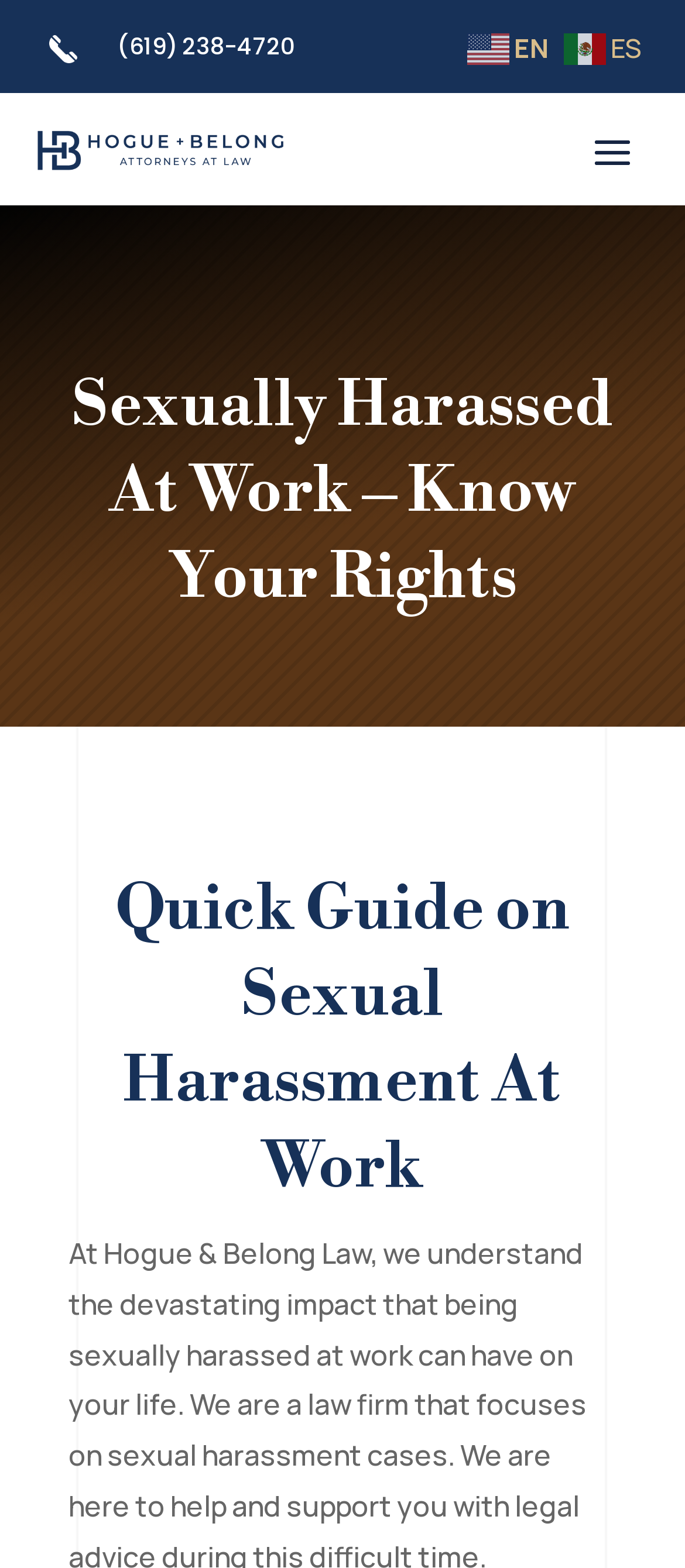Identify and provide the text content of the webpage's primary headline.

Sexually Harassed At Work – Know Your Rights